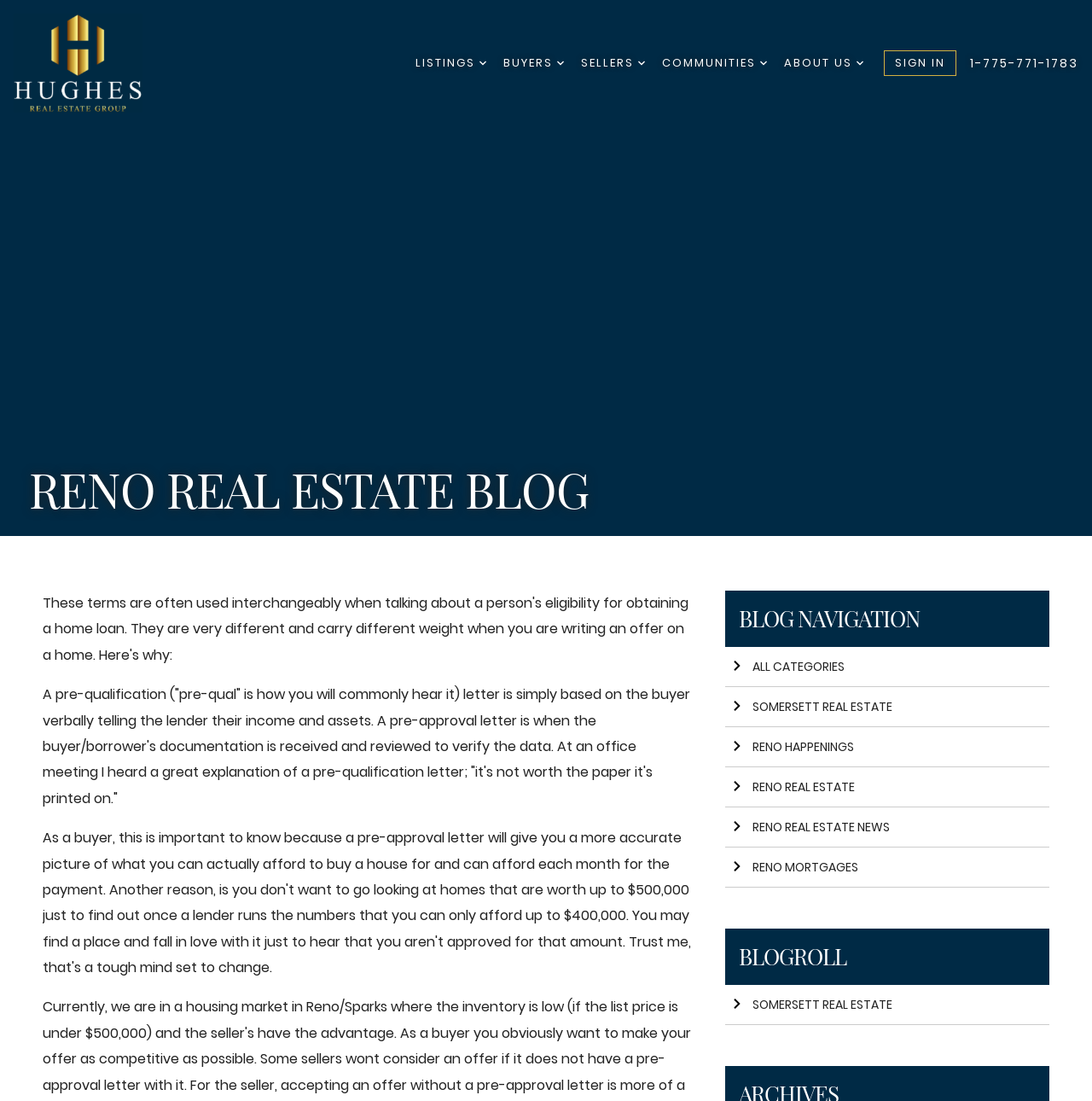Describe every aspect of the webpage in a detailed manner.

This webpage is about a real estate blog, specifically discussing the difference between pre-qualification and pre-approval letters in the context of home loans. 

At the top left of the page, there is a navigation menu with links to the homepage, listings, buyers, sellers, communities, and about us sections. Each of these menu items has a dropdown arrow icon next to it. 

To the right of the navigation menu, there are links to sign in and a phone number. 

Below the navigation menu, there is a heading that reads "RENO REAL ESTATE BLOG". Under this heading, there is a paragraph of text that explains the difference between pre-qualification and pre-approval letters. 

Further down the page, there is a section labeled "BLOG NAVIGATION" with links to various categories, including all categories, Somerset real estate, Reno happenings, Reno real estate, Reno real estate news, and Reno mortgages. Each of these links has an arrow icon next to it. 

Finally, there is a section labeled "BLOGROLL" with a link to Somerset real estate, also accompanied by an arrow icon.